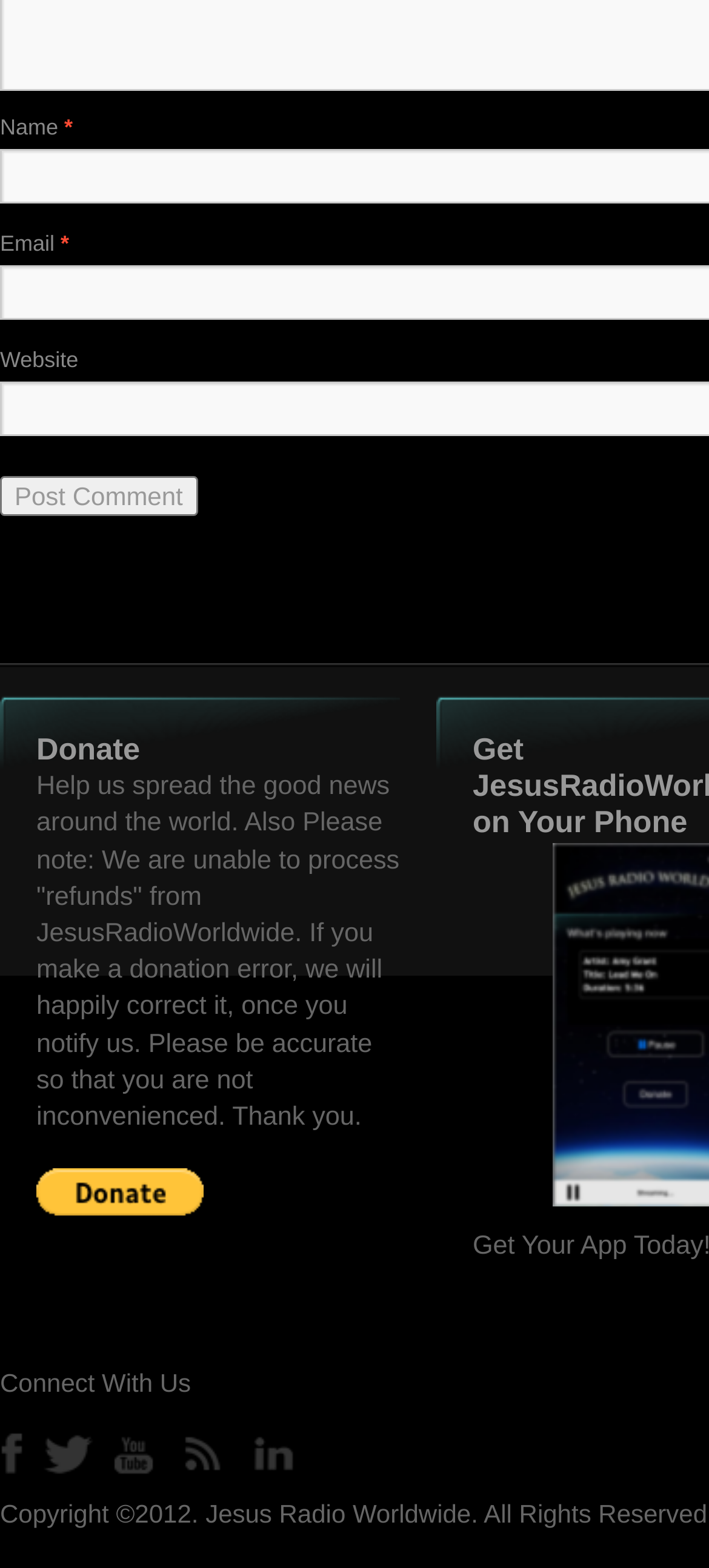Could you find the bounding box coordinates of the clickable area to complete this instruction: "Enter your name"?

[0.0, 0.073, 0.091, 0.089]